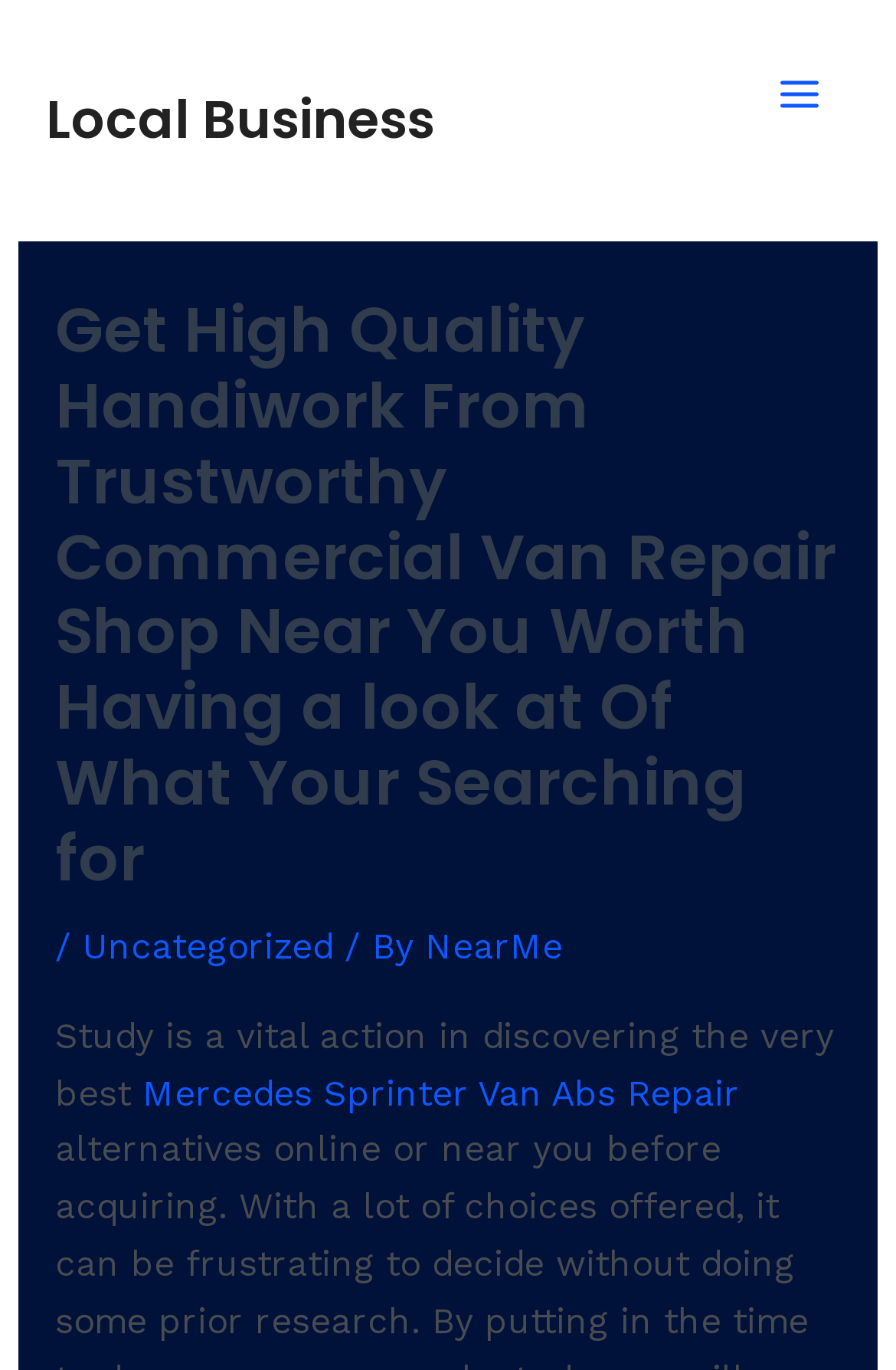Identify the bounding box for the described UI element. Provide the coordinates in (top-left x, top-left y, bottom-right x, bottom-right y) format with values ranging from 0 to 1: Mercedes Sprinter Van Abs Repair

[0.159, 0.783, 0.825, 0.813]